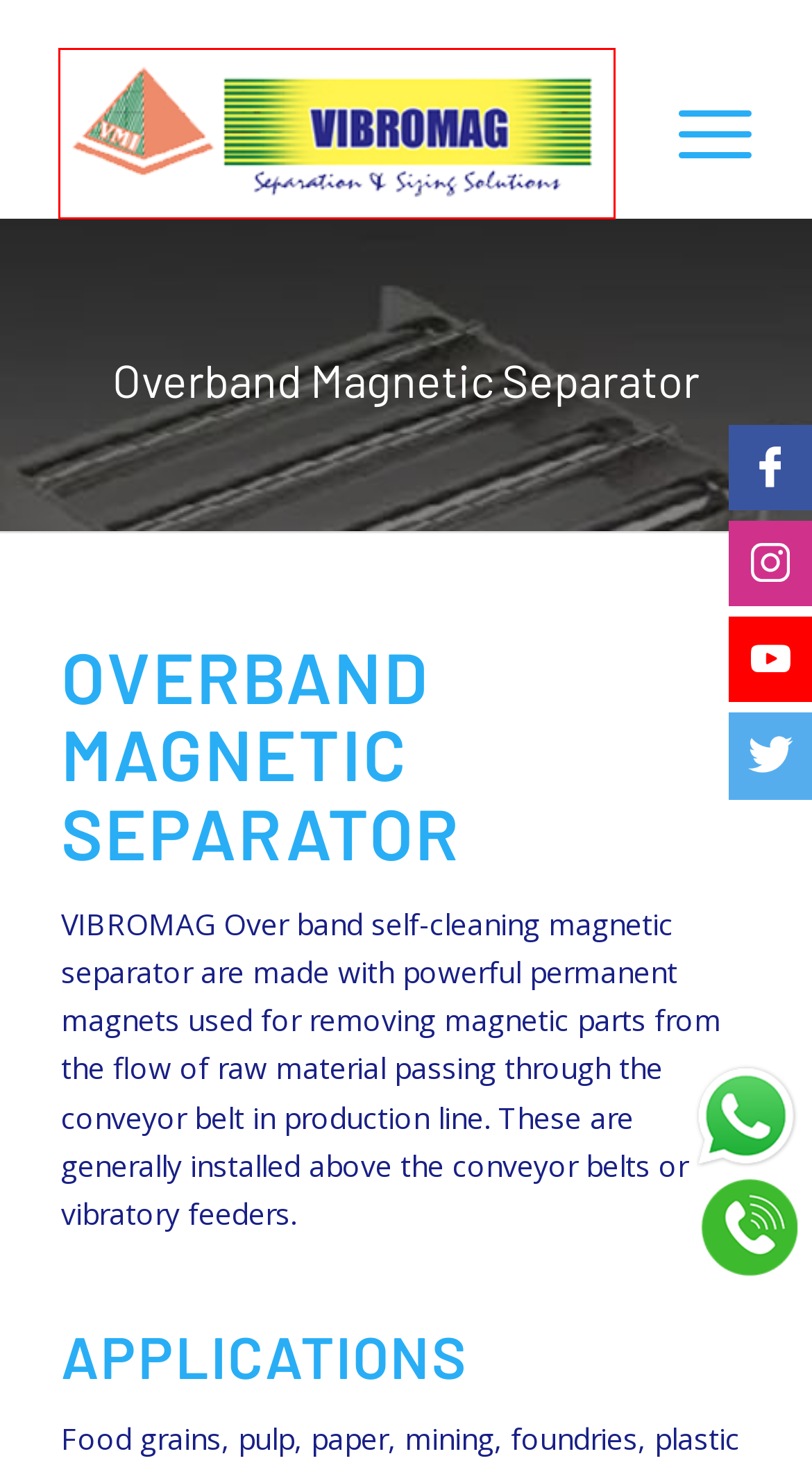You are given a webpage screenshot where a red bounding box highlights an element. Determine the most fitting webpage description for the new page that loads after clicking the element within the red bounding box. Here are the candidates:
A. Magnetic Plate - VIBROMAG INDUSTRIES
B. Magnetic Separator Manufacturers in Chennai| Vibromag Industries
C. ABOUT US - VIBROMAG INDUSTRIES
D. Best Seo Service | Website Development Company in Chennai
E. Circular Vibrating Screen - VIBROMAG INDUSTRIES
F. CONTACT US - VIBROMAG INDUSTRIES
G. Suspension Magnetic Seperator - VIBROMAG INDUSTRIES
H. GALLERY - VIBROMAG INDUSTRIES

B